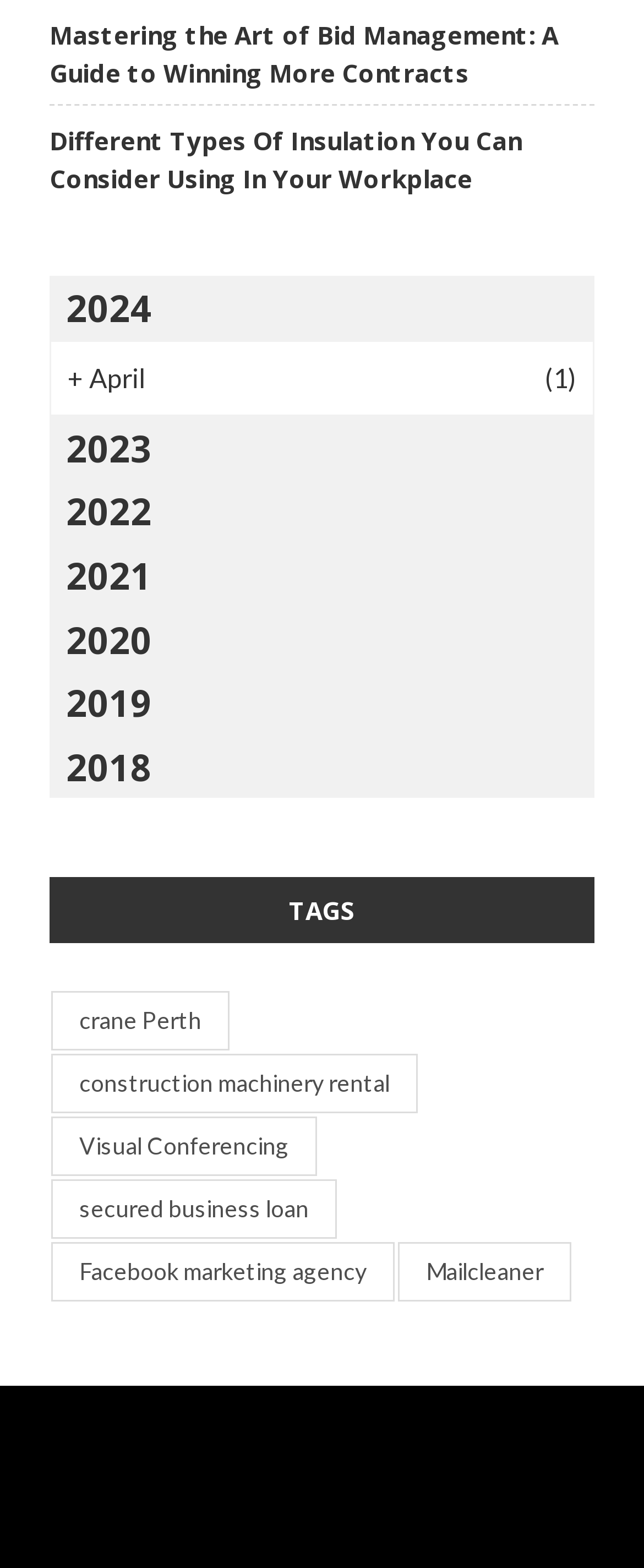Please study the image and answer the question comprehensively:
What is the most recent year listed?

I determined the most recent year listed by examining the headings on the webpage, which are organized in a vertical list. The topmost heading is '2024', indicating that it is the most recent year listed.